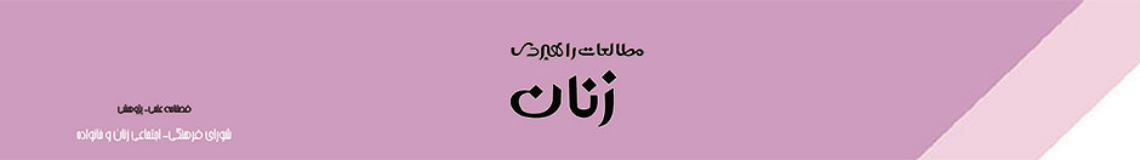Give a one-word or short-phrase answer to the following question: 
What is the academic context of the presentation?

Women's Studies